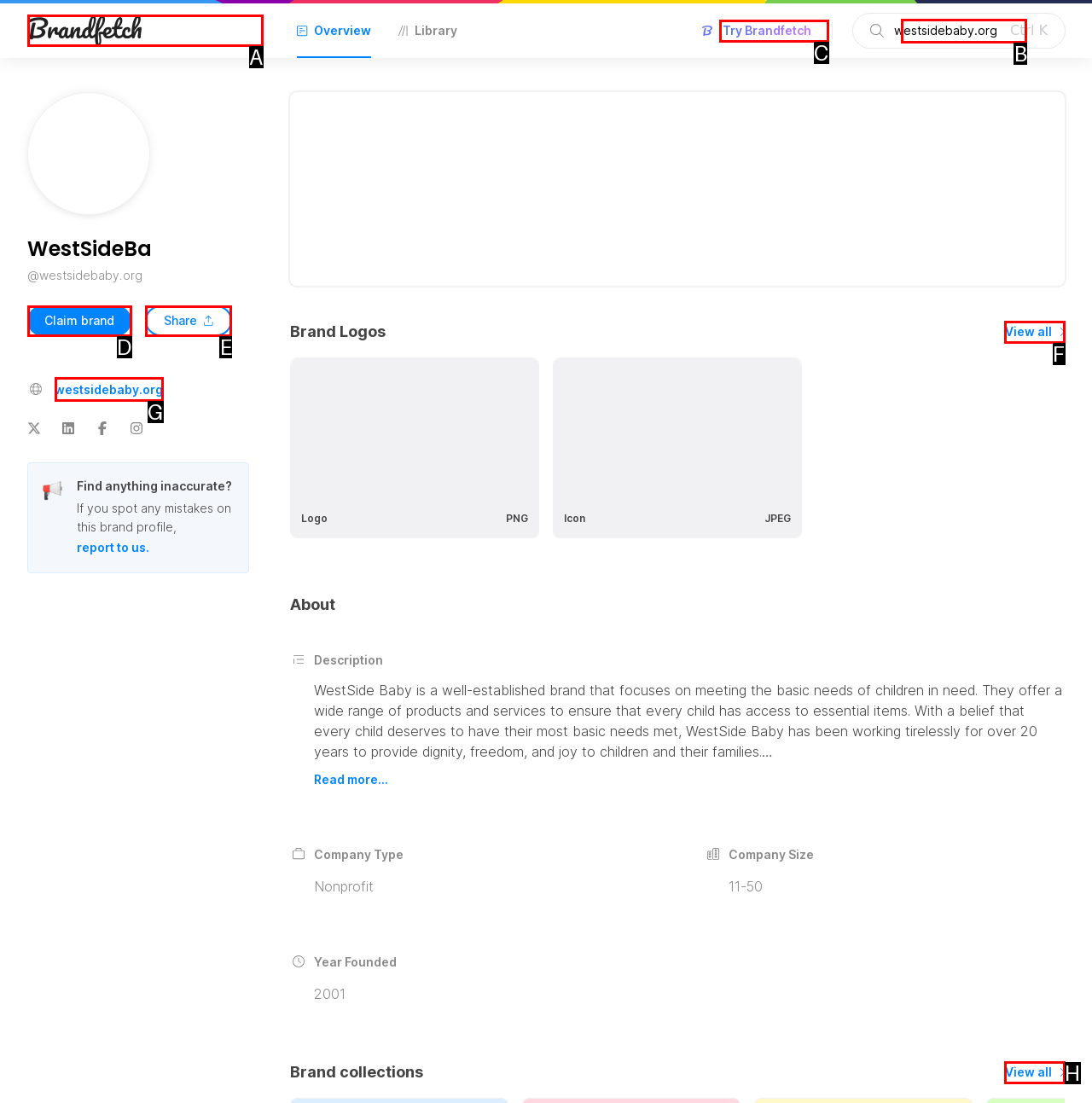Find the HTML element that suits the description: westsidebaby.org
Indicate your answer with the letter of the matching option from the choices provided.

G